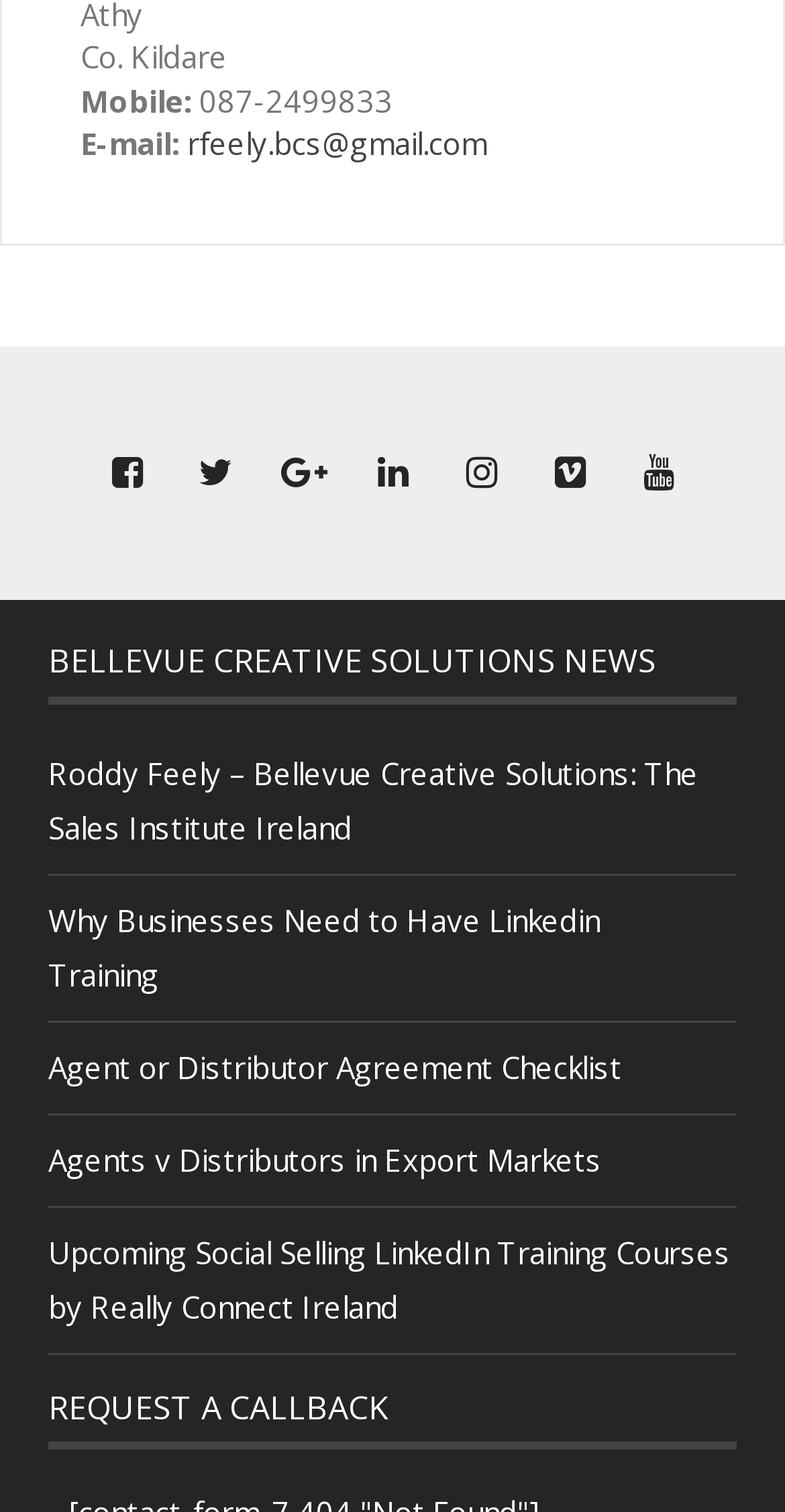What is the company name?
Use the information from the screenshot to give a comprehensive response to the question.

The company name can be inferred from the context of the webpage, which appears to be a company website. The heading 'BELLEVUE CREATIVE SOLUTIONS NEWS' suggests that the company name is Bellevue Creative Solutions.